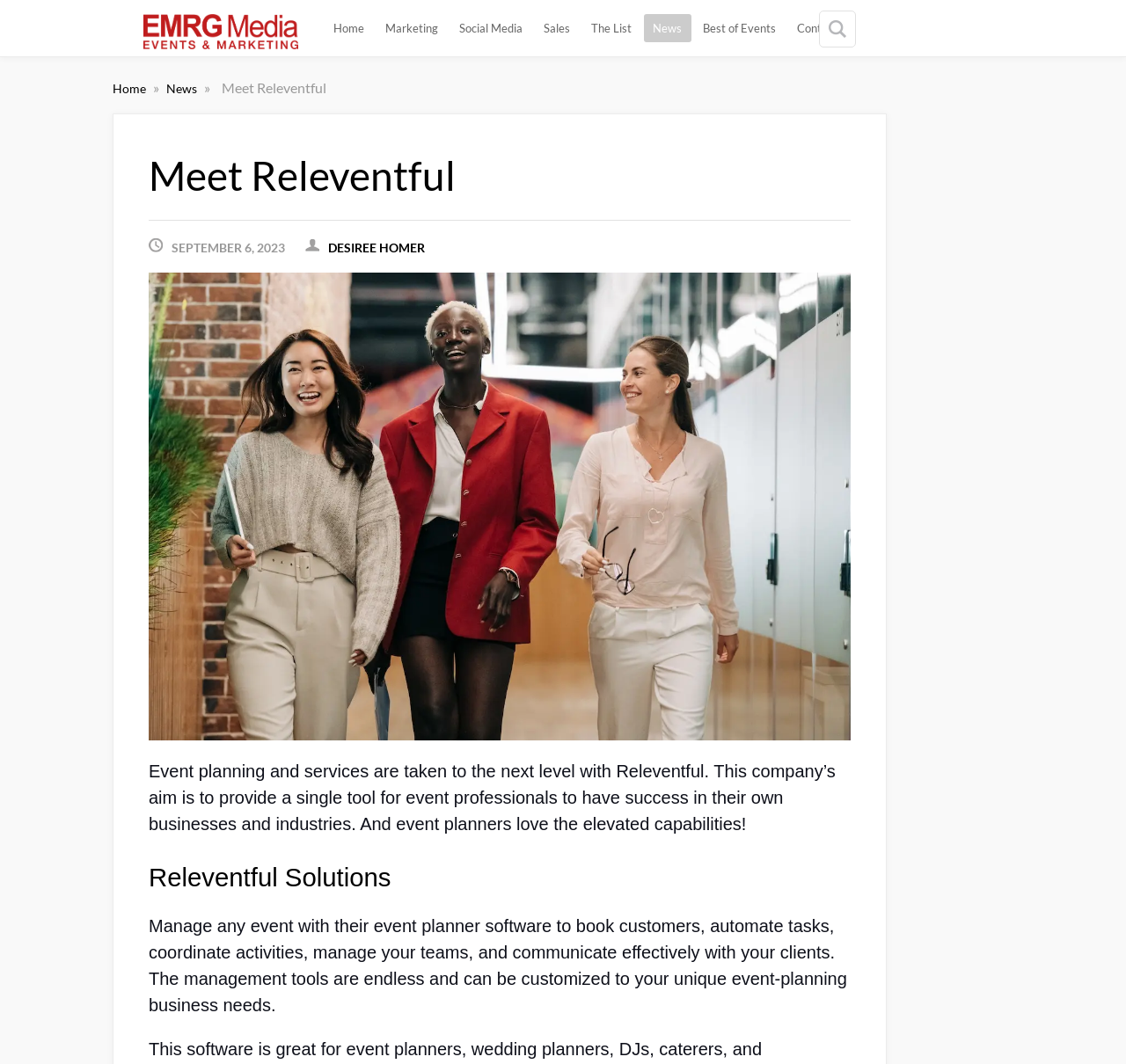Determine the bounding box coordinates for the area that should be clicked to carry out the following instruction: "Go to Home page".

[0.288, 0.013, 0.332, 0.04]